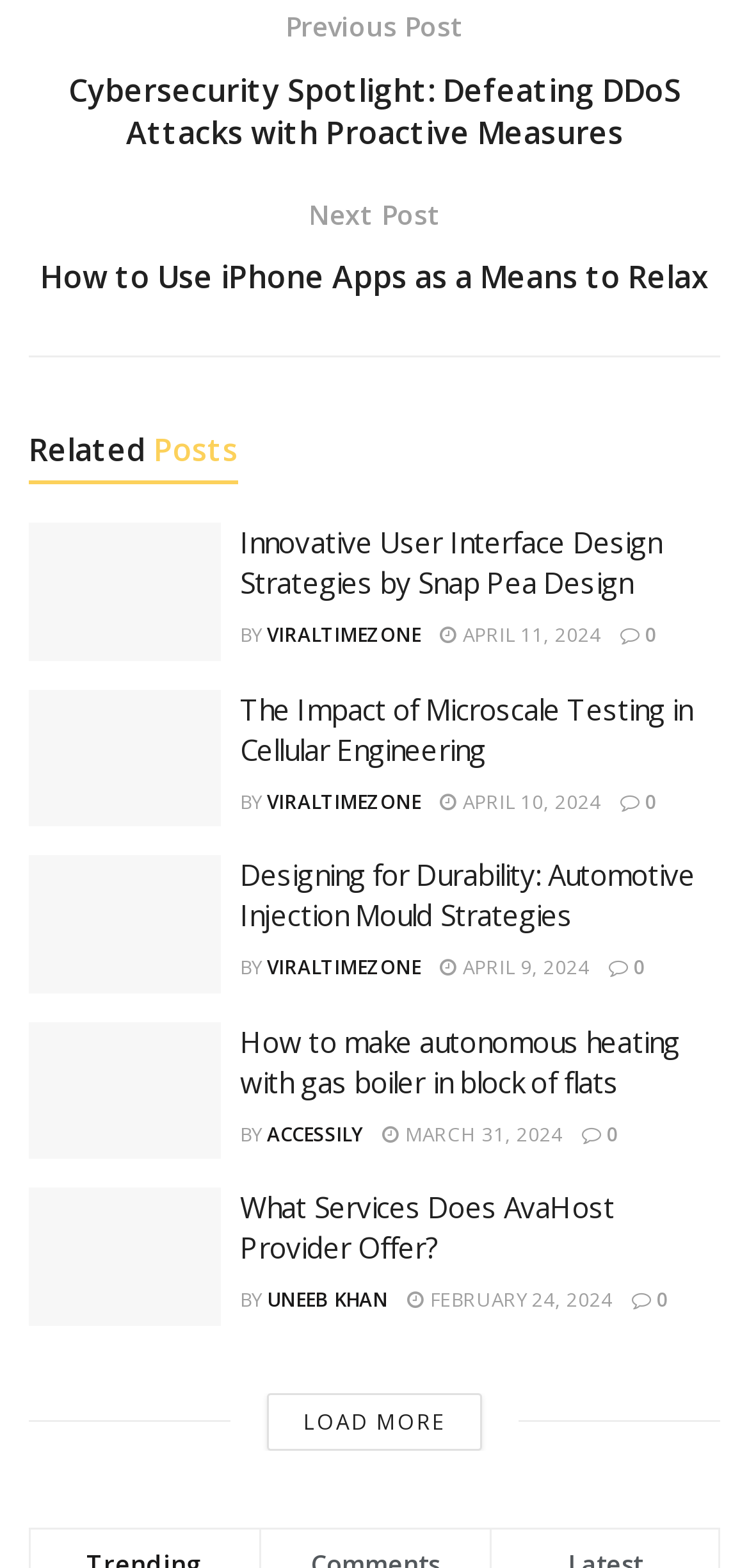Who is the author of the fourth article?
Please give a detailed answer to the question using the information shown in the image.

I looked at the fourth article element [916] and found the link element [1303] inside it, which contains the text 'BY ACCESSILY'.